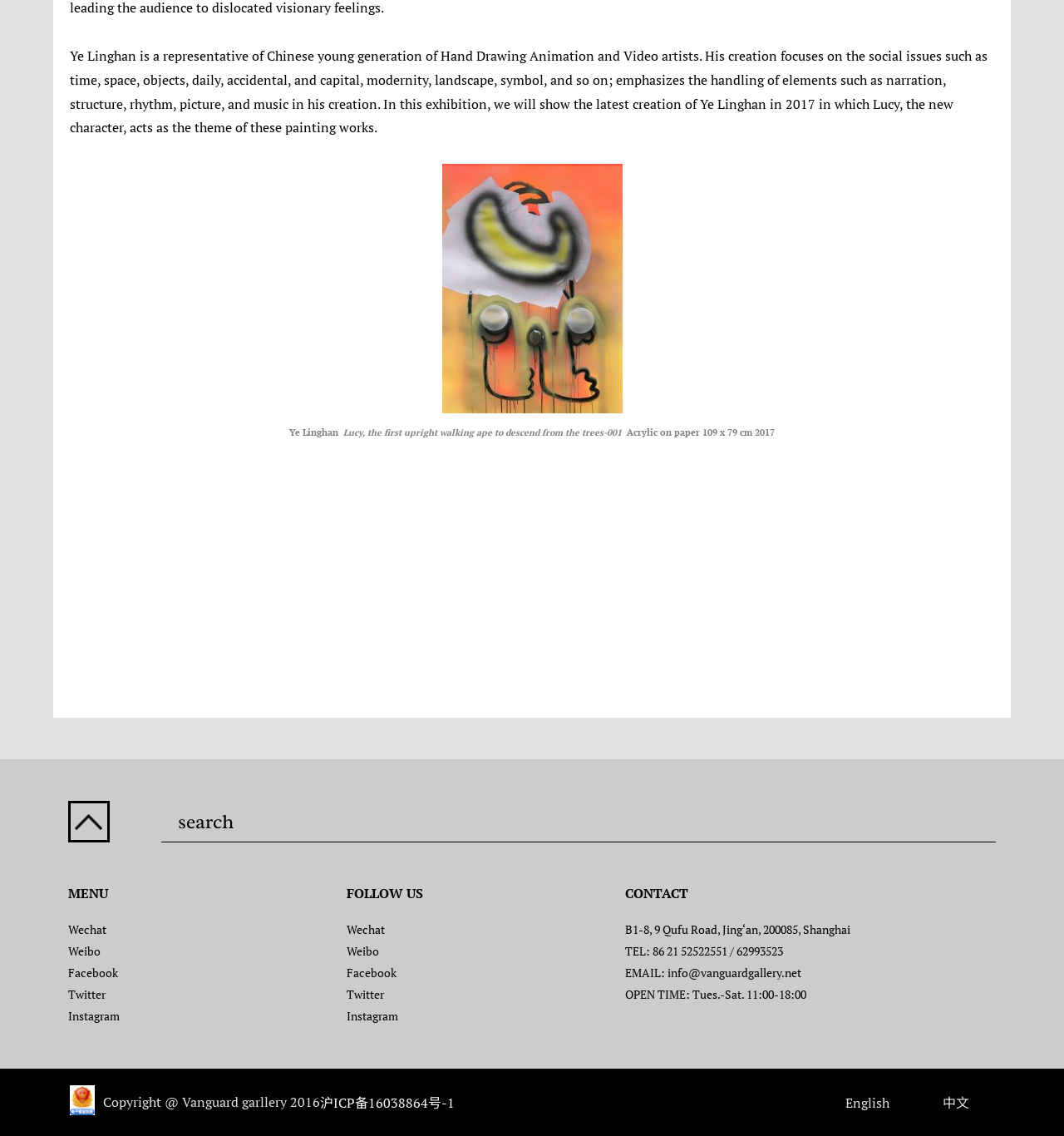Highlight the bounding box of the UI element that corresponds to this description: "Weibo".

[0.064, 0.83, 0.095, 0.844]